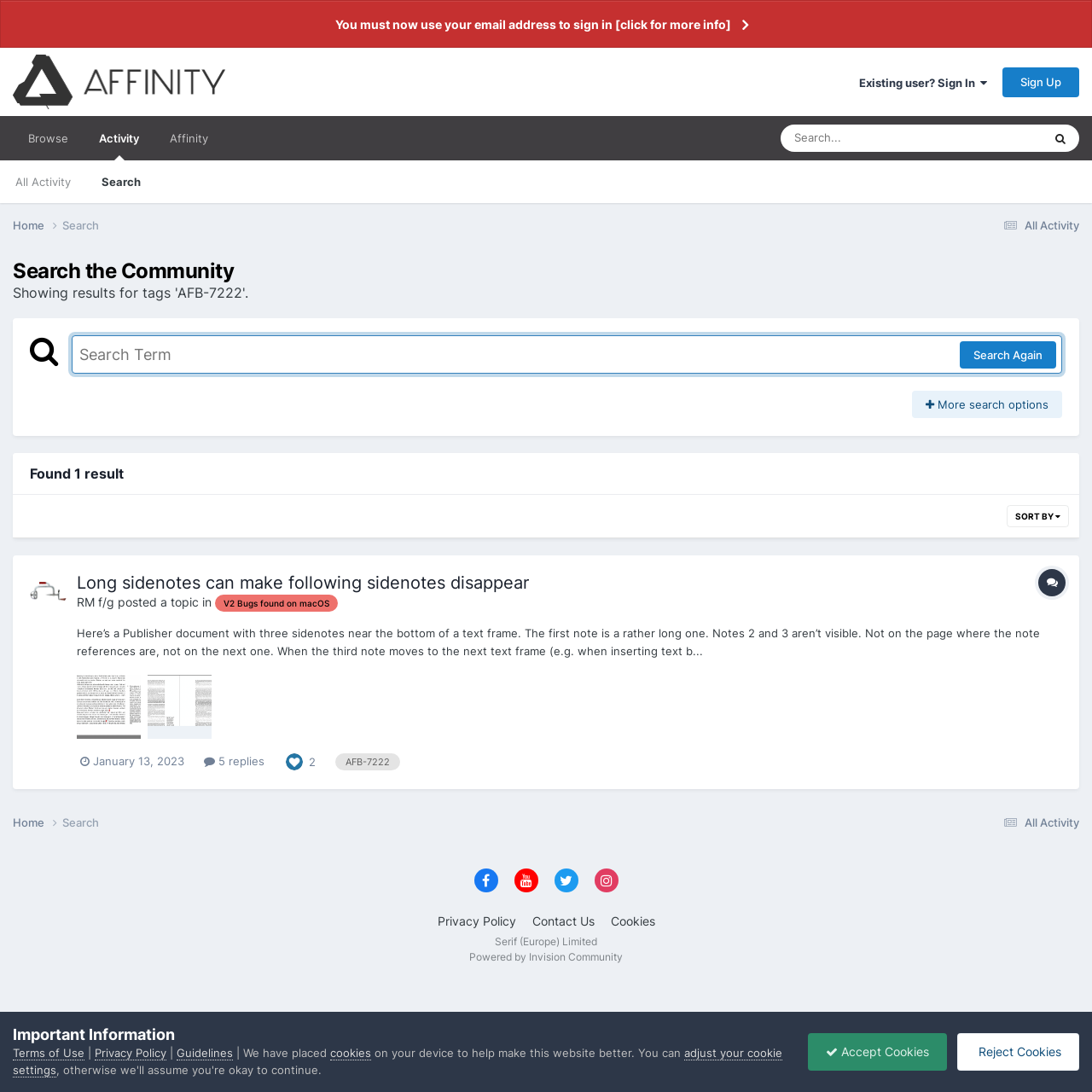Provide the bounding box coordinates of the HTML element described by the text: "V2 Bugs found on macOS".

[0.197, 0.544, 0.309, 0.557]